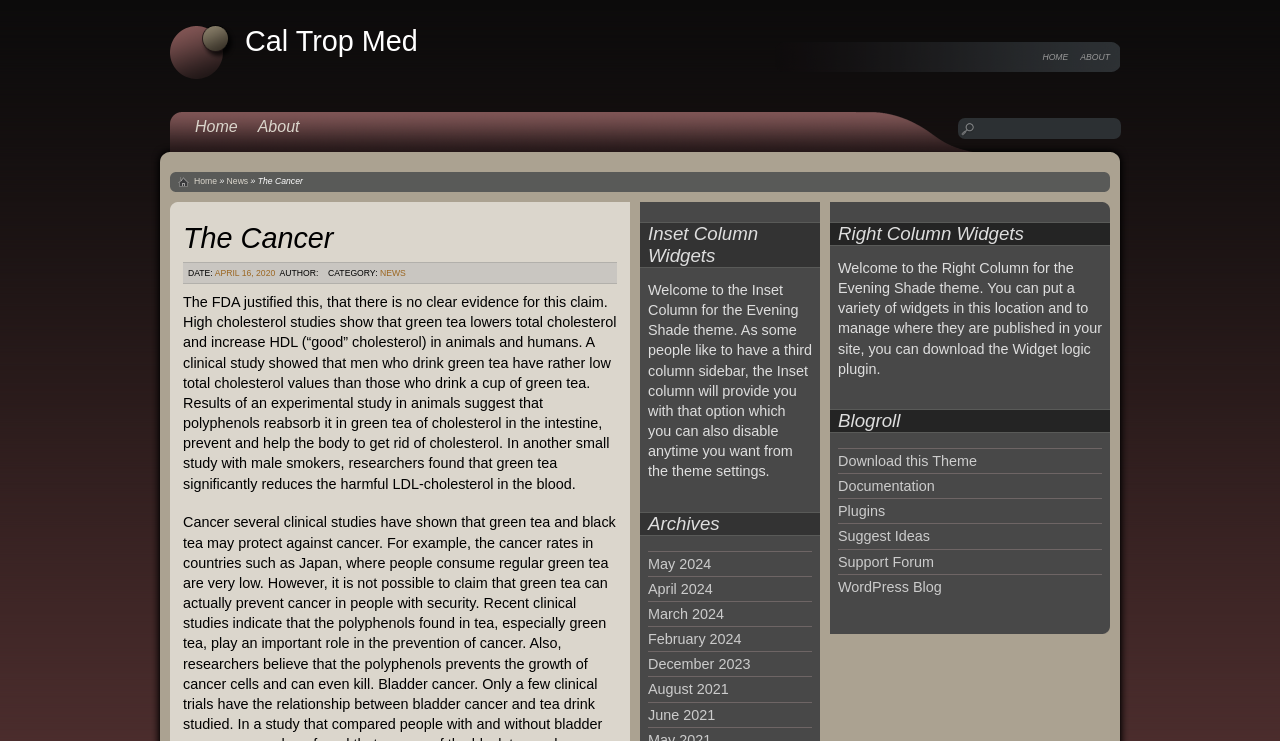What is the purpose of the Inset Column?
Look at the image and answer the question using a single word or phrase.

To provide a third column sidebar